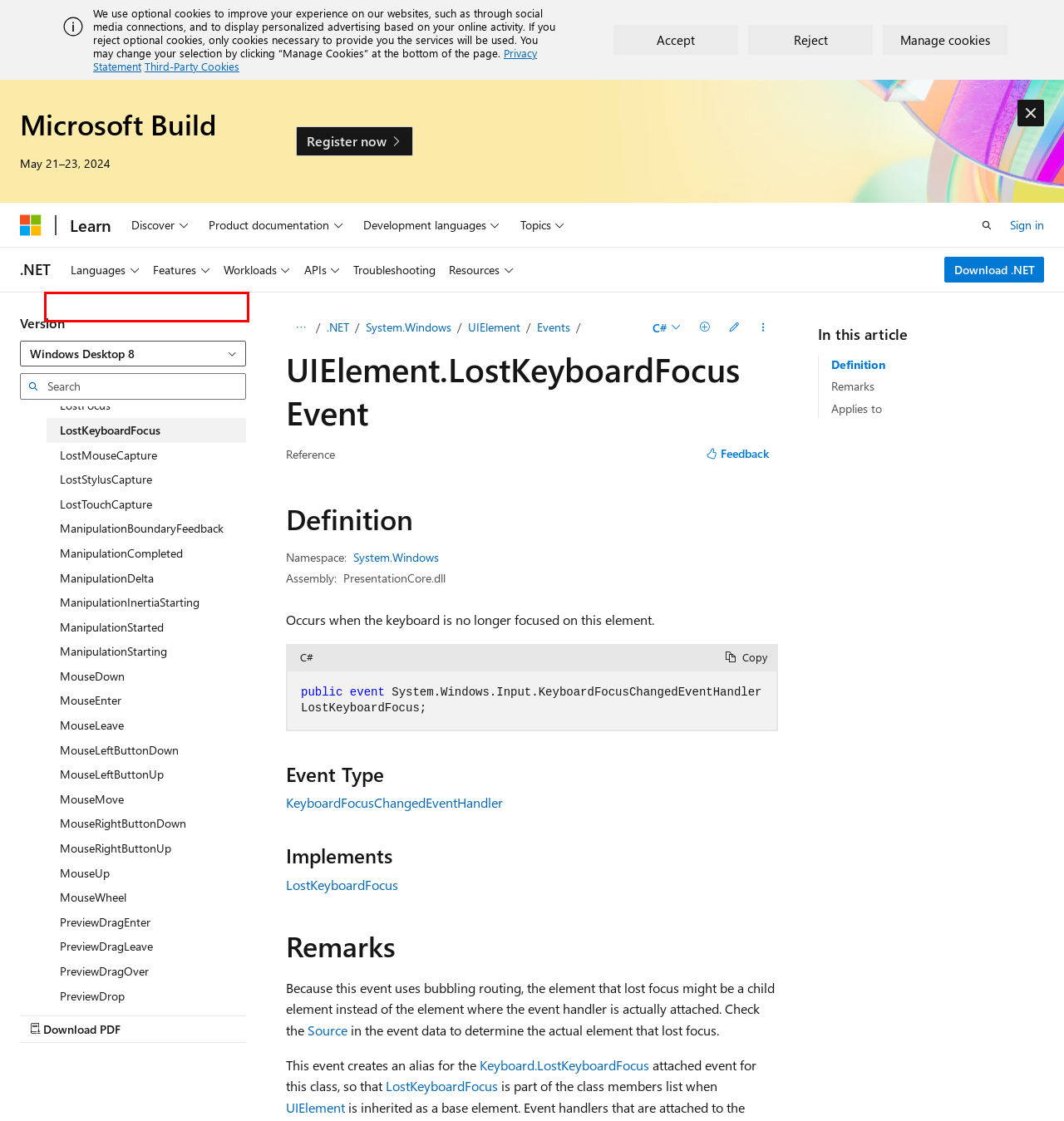Given a webpage screenshot with a red bounding box around a UI element, choose the webpage description that best matches the new webpage after clicking the element within the bounding box. Here are the candidates:
A. UIElement.IsVisibleChanged Event (System.Windows) | Microsoft Learn
B. RoutedEventArgs.Source Property (System.Windows) | Microsoft Learn
C. Microsoft Privacy Statement – Microsoft privacy
D. .NET documentation | Microsoft Learn
E. UIElement.PreviewDrop Event (System.Windows) | Microsoft Learn
F. UIElement.ManipulationCompleted Event (System.Windows) | Microsoft Learn
G. UIElement.MouseUp Event (System.Windows) | Microsoft Learn
H. UIElement.PreviewGiveFeedback Event (System.Windows) | Microsoft Learn

A